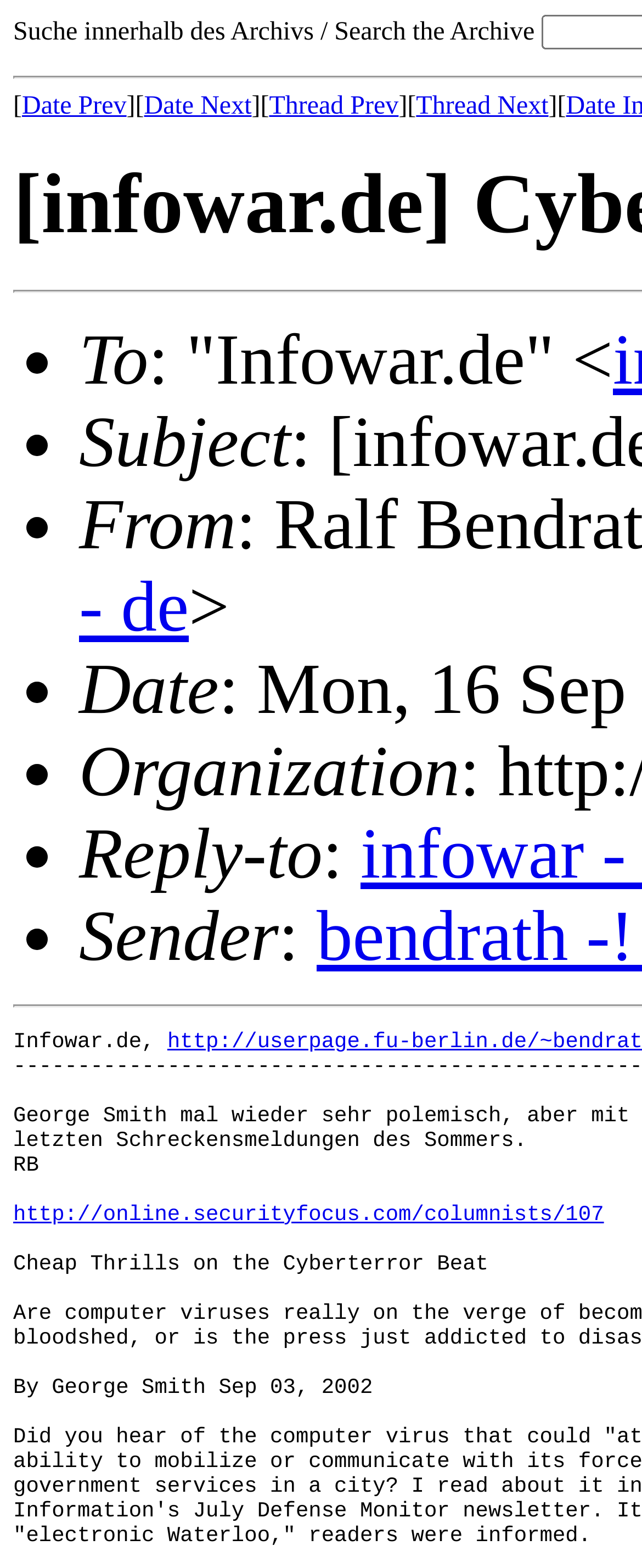Give a concise answer using one word or a phrase to the following question:
What is the sender of the email?

Not specified